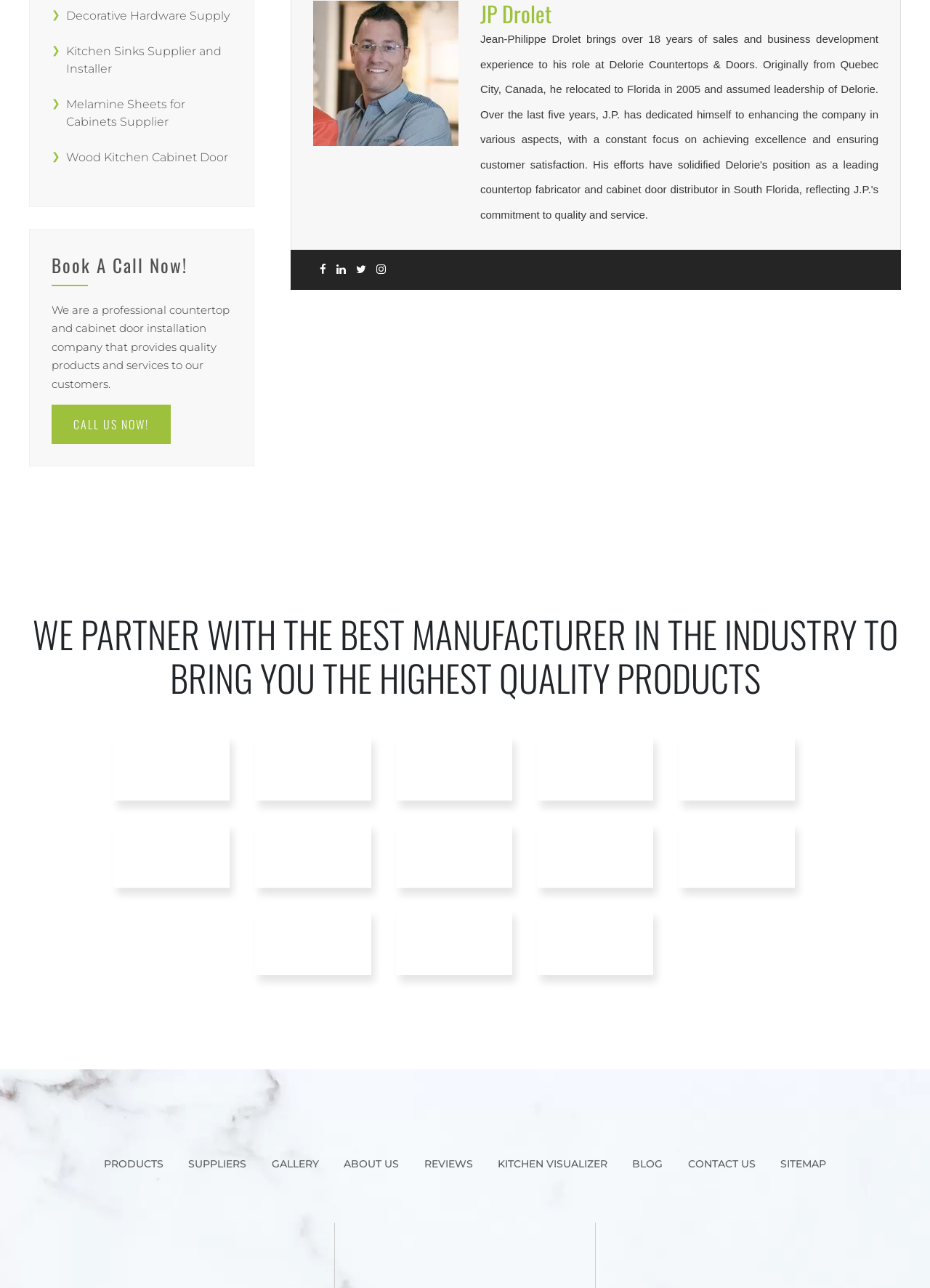Provide the bounding box coordinates of the HTML element described as: "Call Us Now!". The bounding box coordinates should be four float numbers between 0 and 1, i.e., [left, top, right, bottom].

[0.055, 0.325, 0.184, 0.335]